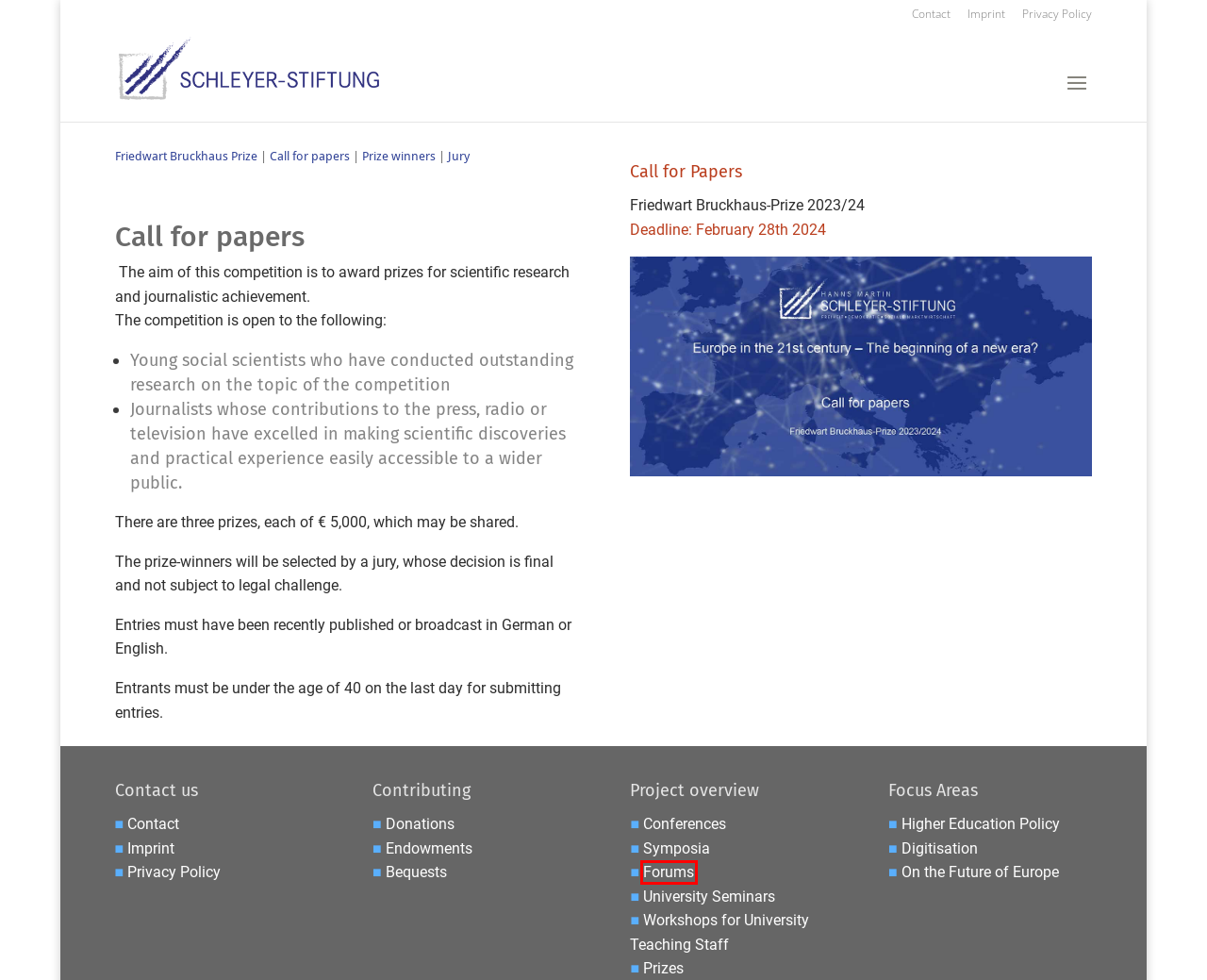Given a webpage screenshot with a UI element marked by a red bounding box, choose the description that best corresponds to the new webpage that will appear after clicking the element. The candidates are:
A. Endowments - Hanns Martin Schleyer-Stiftung
B. Donations - Hanns Martin Schleyer-Stiftung
C. Imprint - Hanns Martin Schleyer-Stiftung
D. Digitisation - Hanns Martin Schleyer-Stiftung
E. Privacy Policy - Hanns Martin Schleyer-Stiftung
F. Forums - Hanns Martin Schleyer-Stiftung
G. Friedwart Bruckhaus Prize - Hanns Martin Schleyer-Stiftung
H. Focus areas - Hanns Martin Schleyer-Stiftung

F